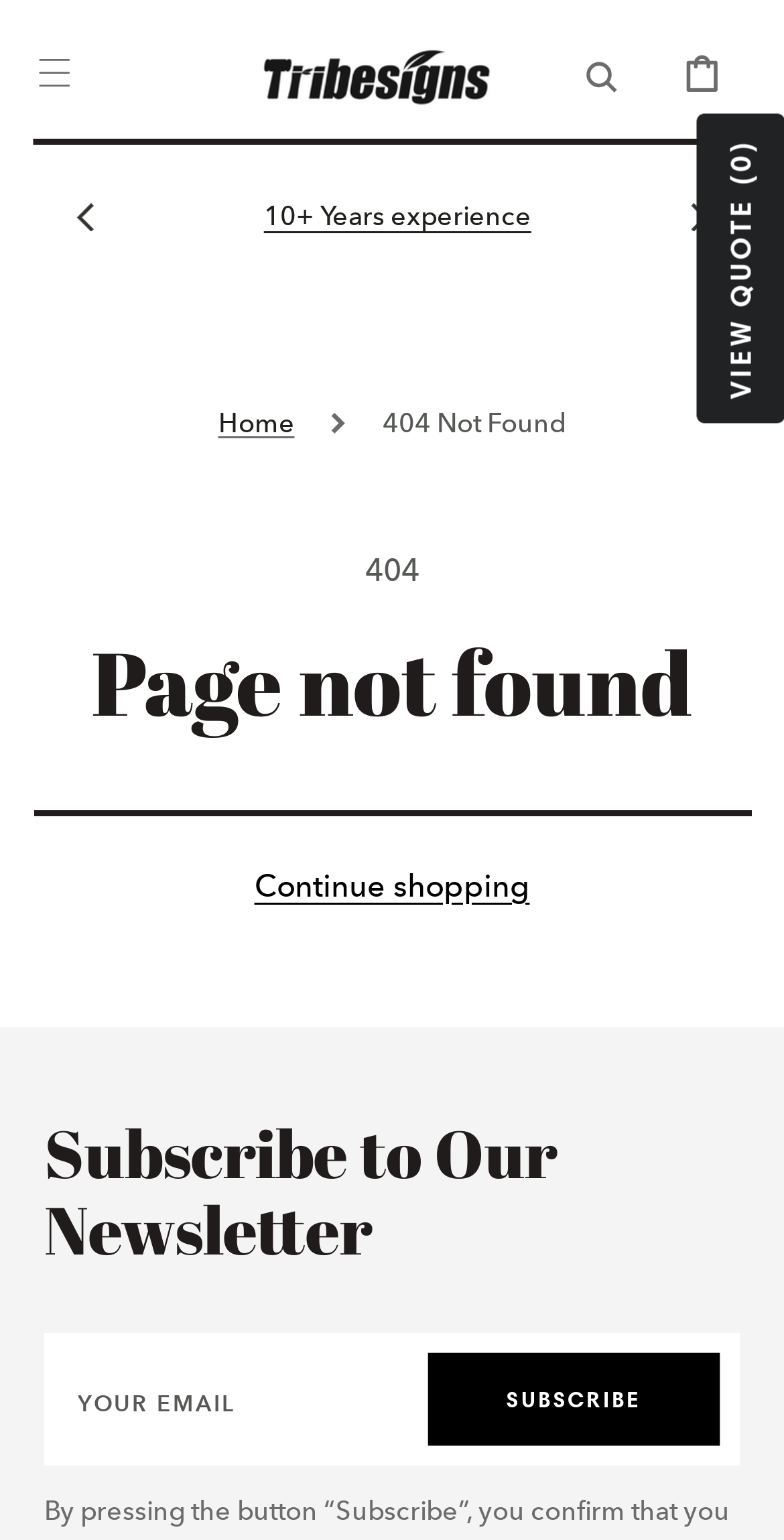Please provide the bounding box coordinates for the UI element as described: "Home". The coordinates must be four floats between 0 and 1, represented as [left, top, right, bottom].

[0.278, 0.245, 0.376, 0.305]